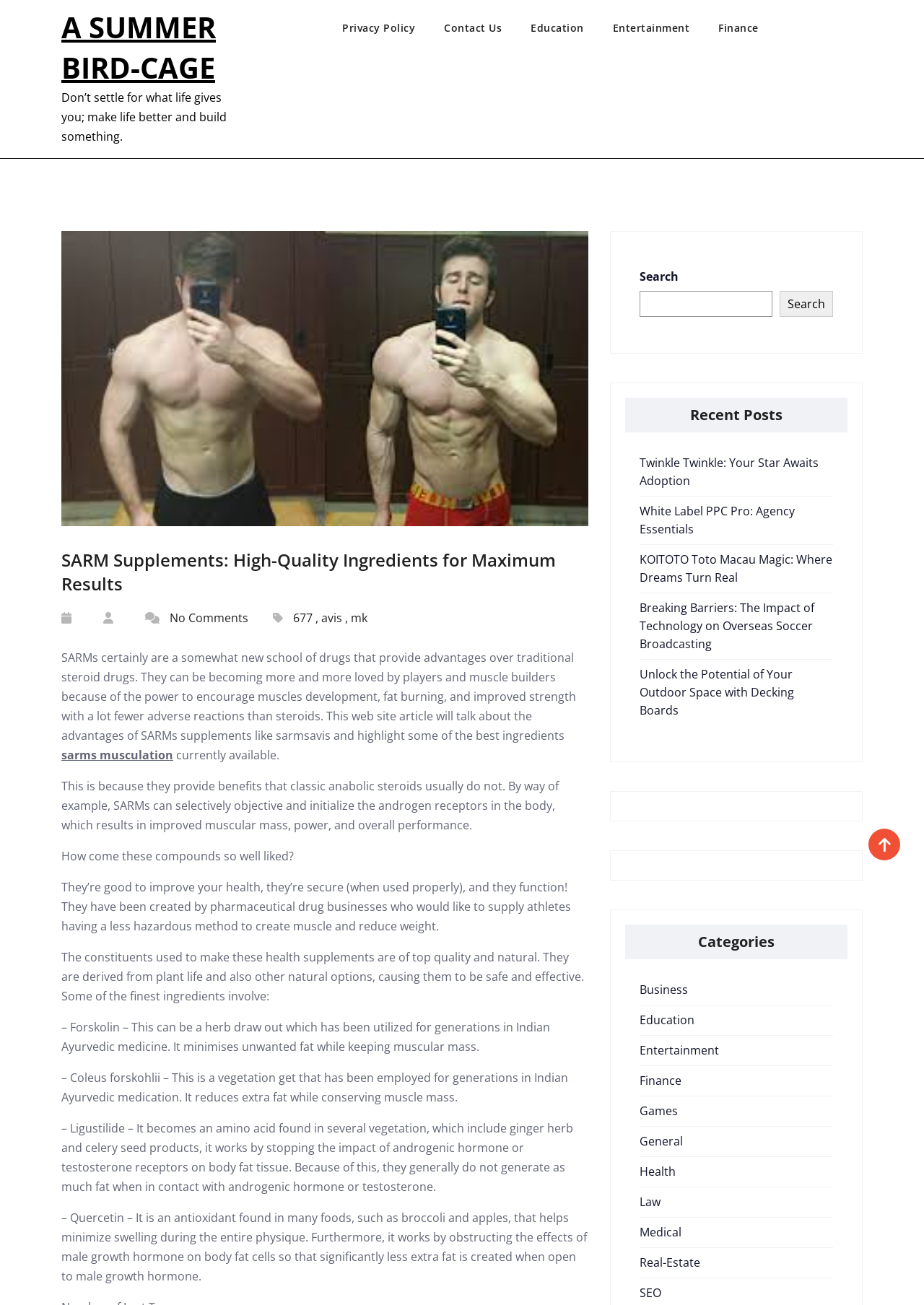Please specify the bounding box coordinates of the clickable region necessary for completing the following instruction: "Read the 'SARM Supplements: High-Quality Ingredients for Maximum Results' article". The coordinates must consist of four float numbers between 0 and 1, i.e., [left, top, right, bottom].

[0.066, 0.42, 0.637, 0.457]